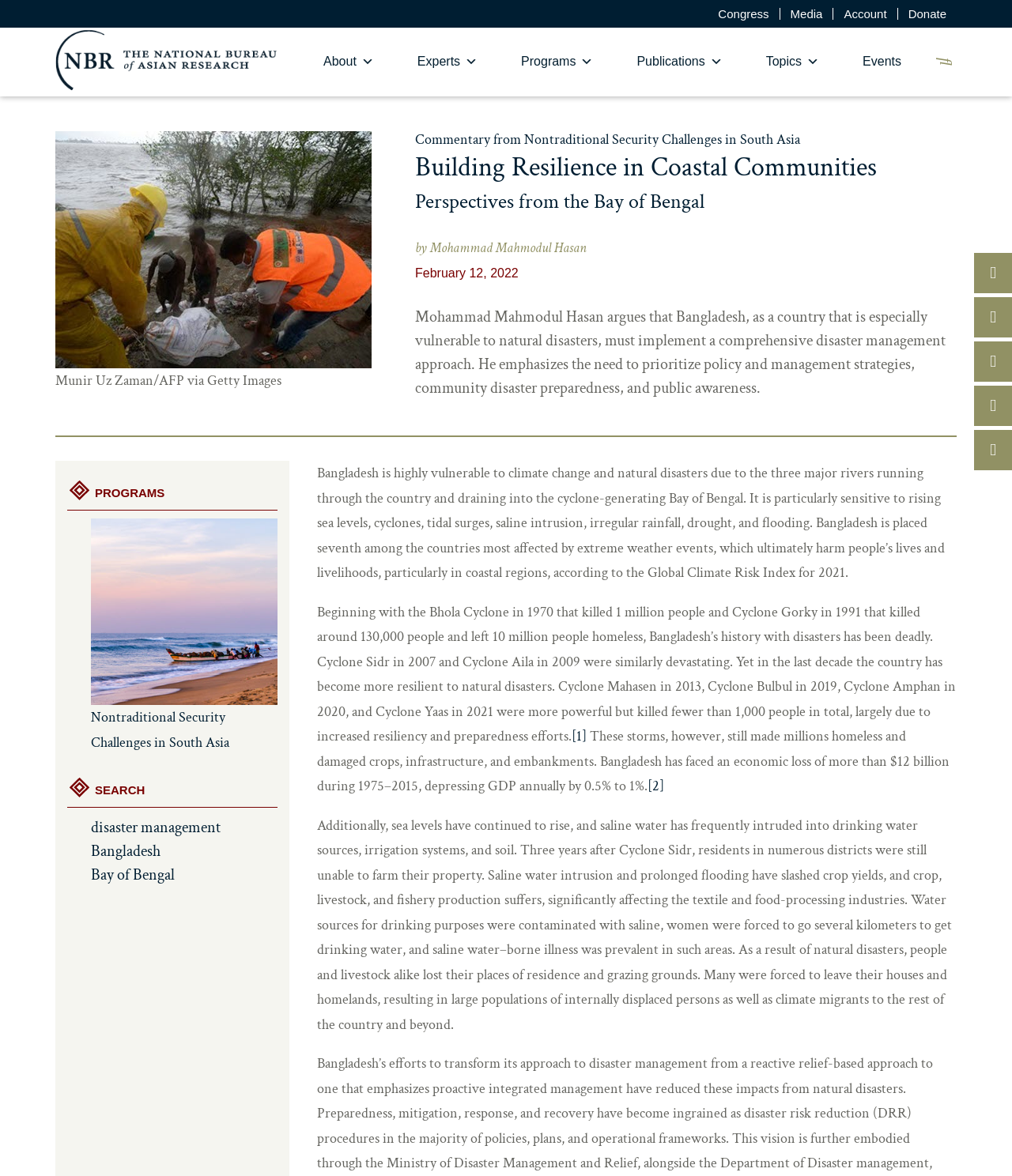How many links are there in the 'PROGRAMS' section?
Answer the question with a single word or phrase, referring to the image.

2